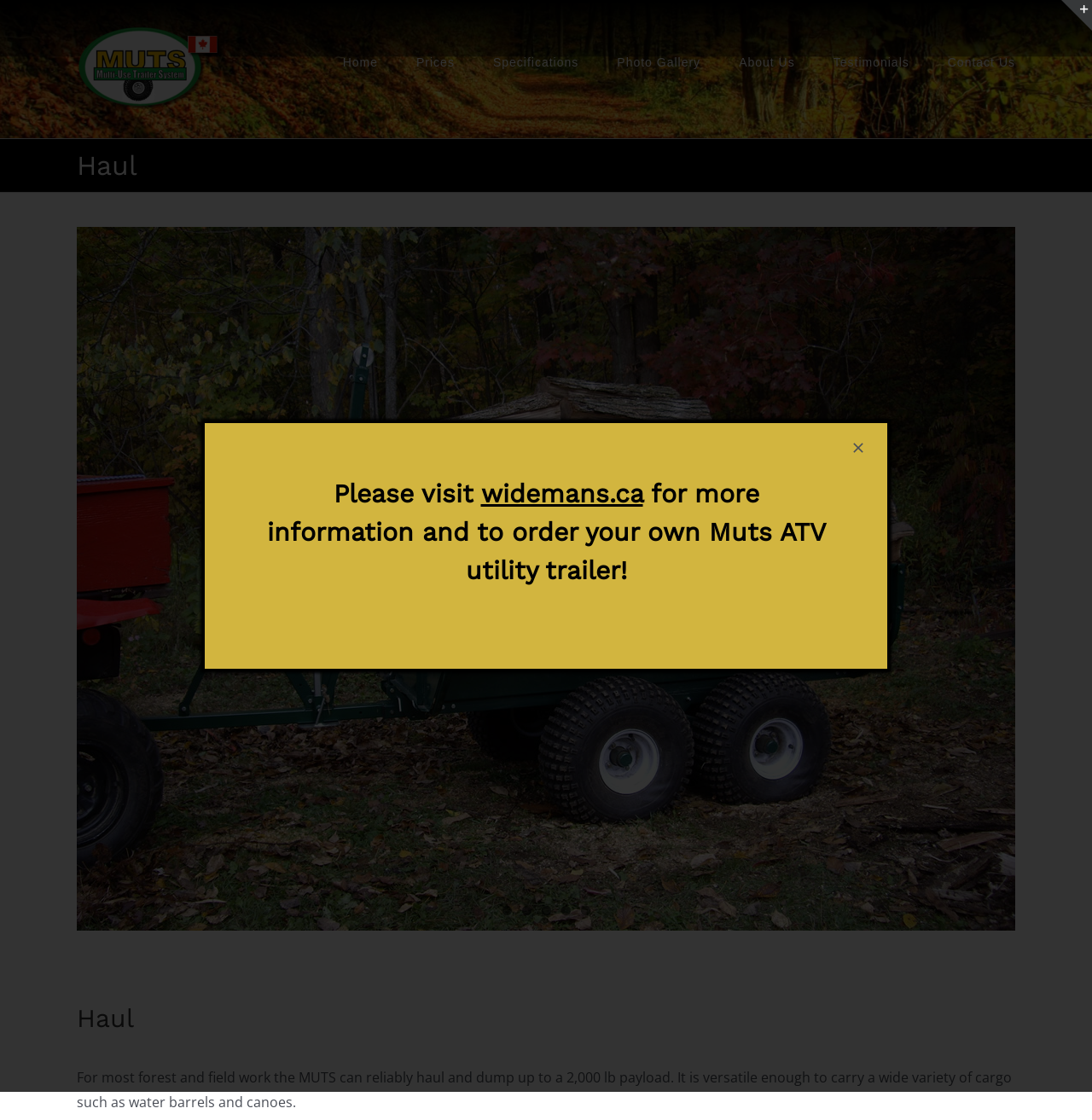Could you indicate the bounding box coordinates of the region to click in order to complete this instruction: "Click the 'Close' button".

[0.775, 0.393, 0.797, 0.407]